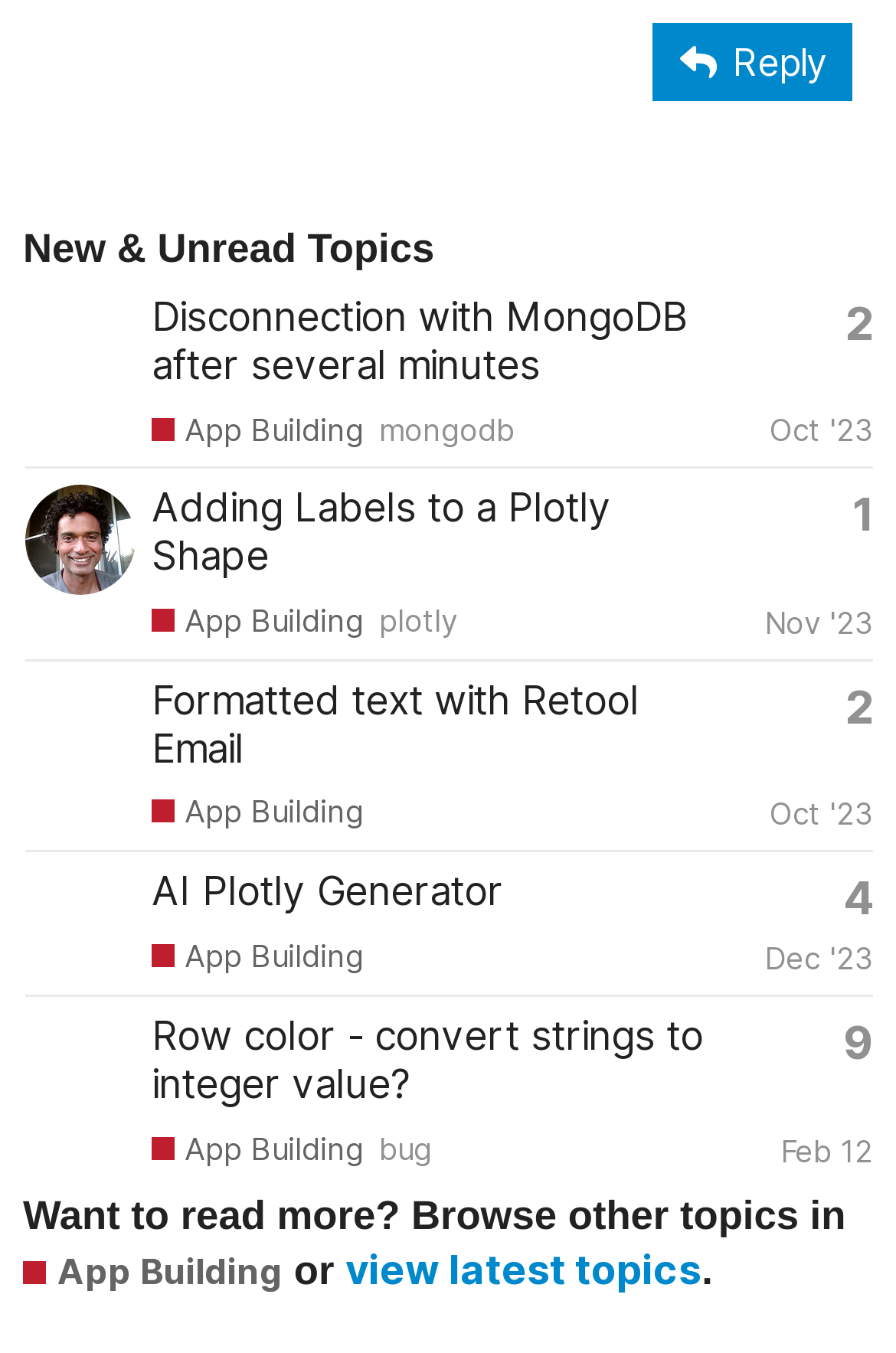Given the description: "view latest topics", determine the bounding box coordinates of the UI element. The coordinates should be formatted as four float numbers between 0 and 1, [left, top, right, bottom].

[0.386, 0.921, 0.783, 0.957]